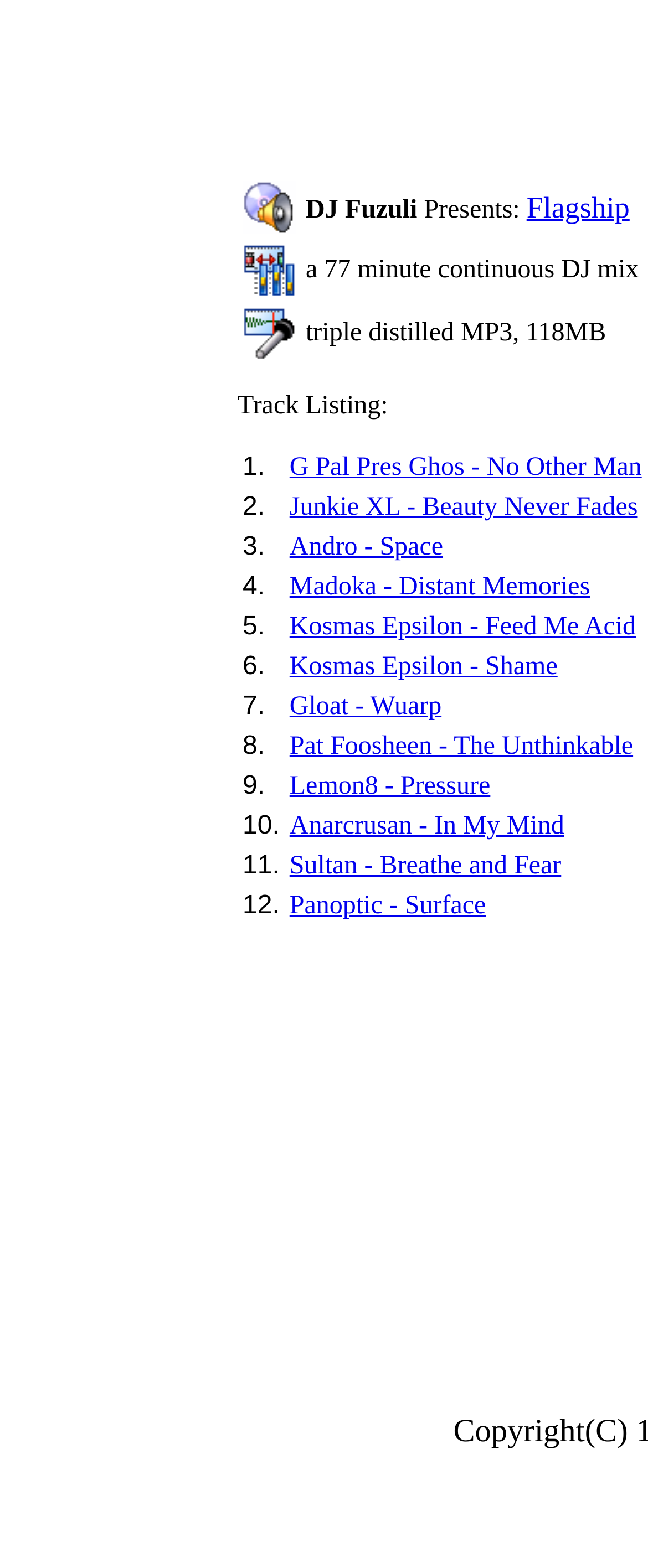Review the image closely and give a comprehensive answer to the question: What is the title of the DJ mix?

The title of the DJ mix is 'Flagship' which is mentioned in the first table cell of the first table row.